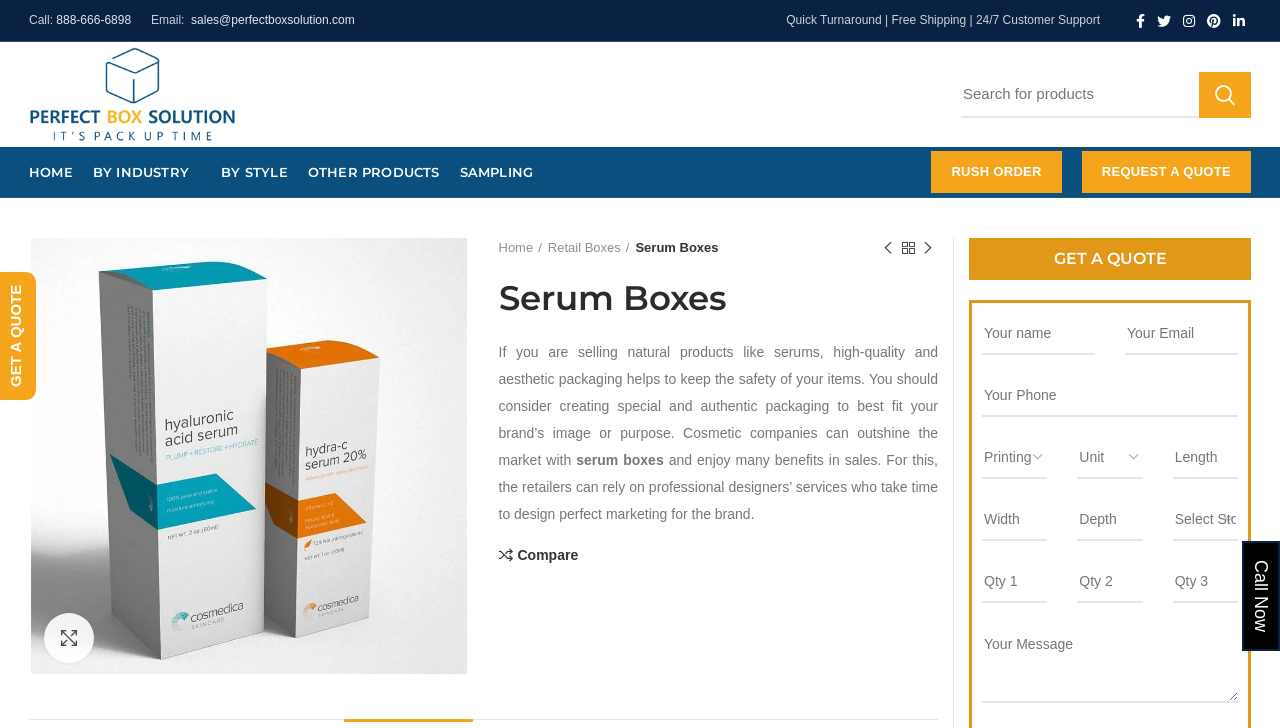What is the social media platform with the icon ''?
Please respond to the question with a detailed and well-explained answer.

I found the social media icons at the top of the webpage, and the icon '' corresponds to Twitter.